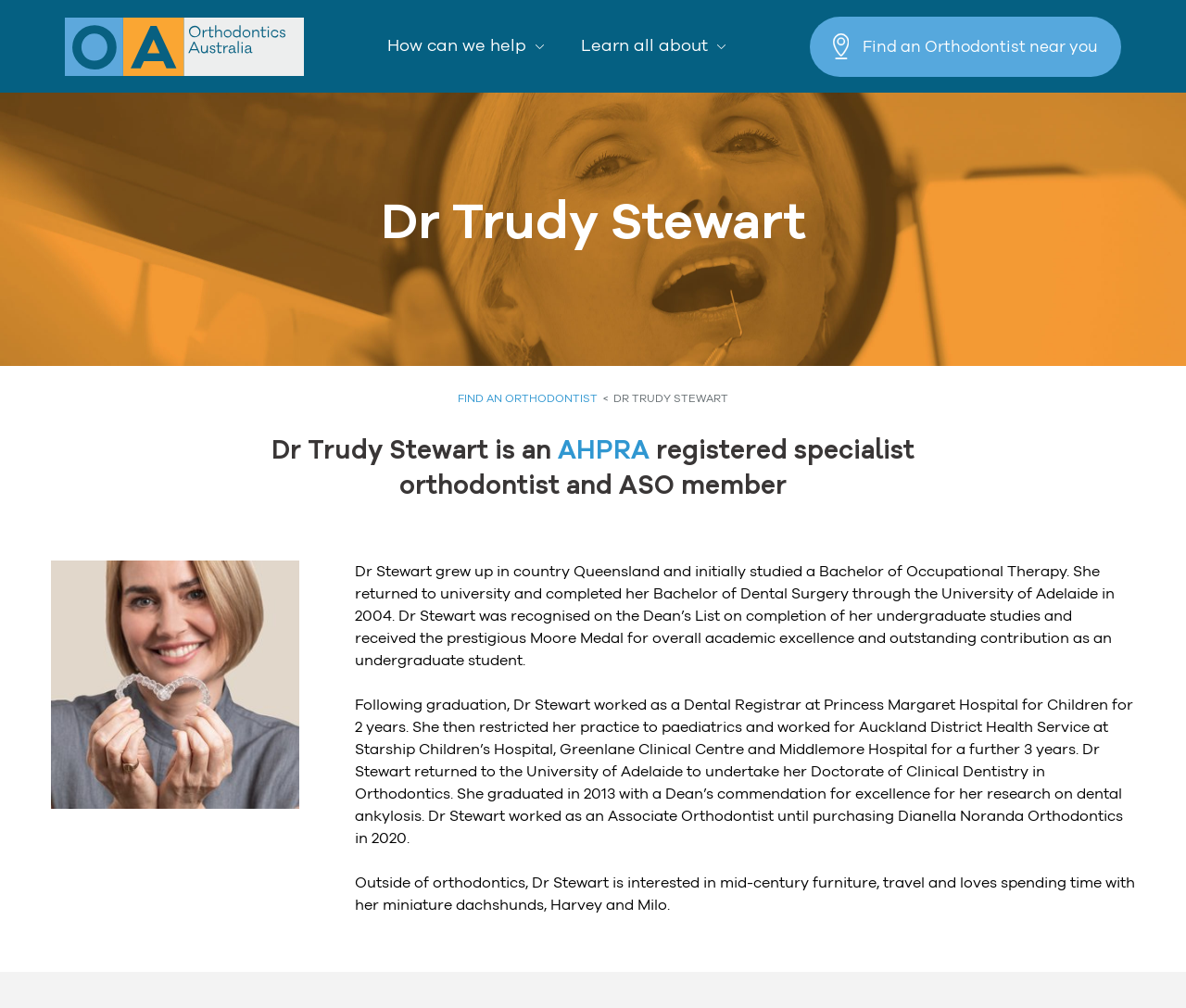Describe the webpage in detail, including text, images, and layout.

This webpage is about Dr. Trudy Stewart, an orthodontist. At the top left, there is a link to "Orthodontics Australia" accompanied by an image. Below this, there are two static text elements, "How can we help" and "Learn all about", positioned side by side. To the right of these, there is a link to "Find an Orthodontist near you" with a small image next to it.

The main content of the page is focused on Dr. Trudy Stewart, with a heading element displaying her name. Below this, there is a link to "FIND AN ORTHODONTIST" and a static text element with her name and title. 

Further down, there is a heading element that describes Dr. Stewart as an AHPRA registered specialist orthodontist and ASO member. This is followed by a link to "AHPRA". To the left of this section, there is a large image, likely a portrait of Dr. Stewart.

The page then provides a detailed biography of Dr. Stewart, divided into three paragraphs of static text. These paragraphs describe her education, work experience, and personal interests. The biography is positioned below the image and spans the majority of the page's width.